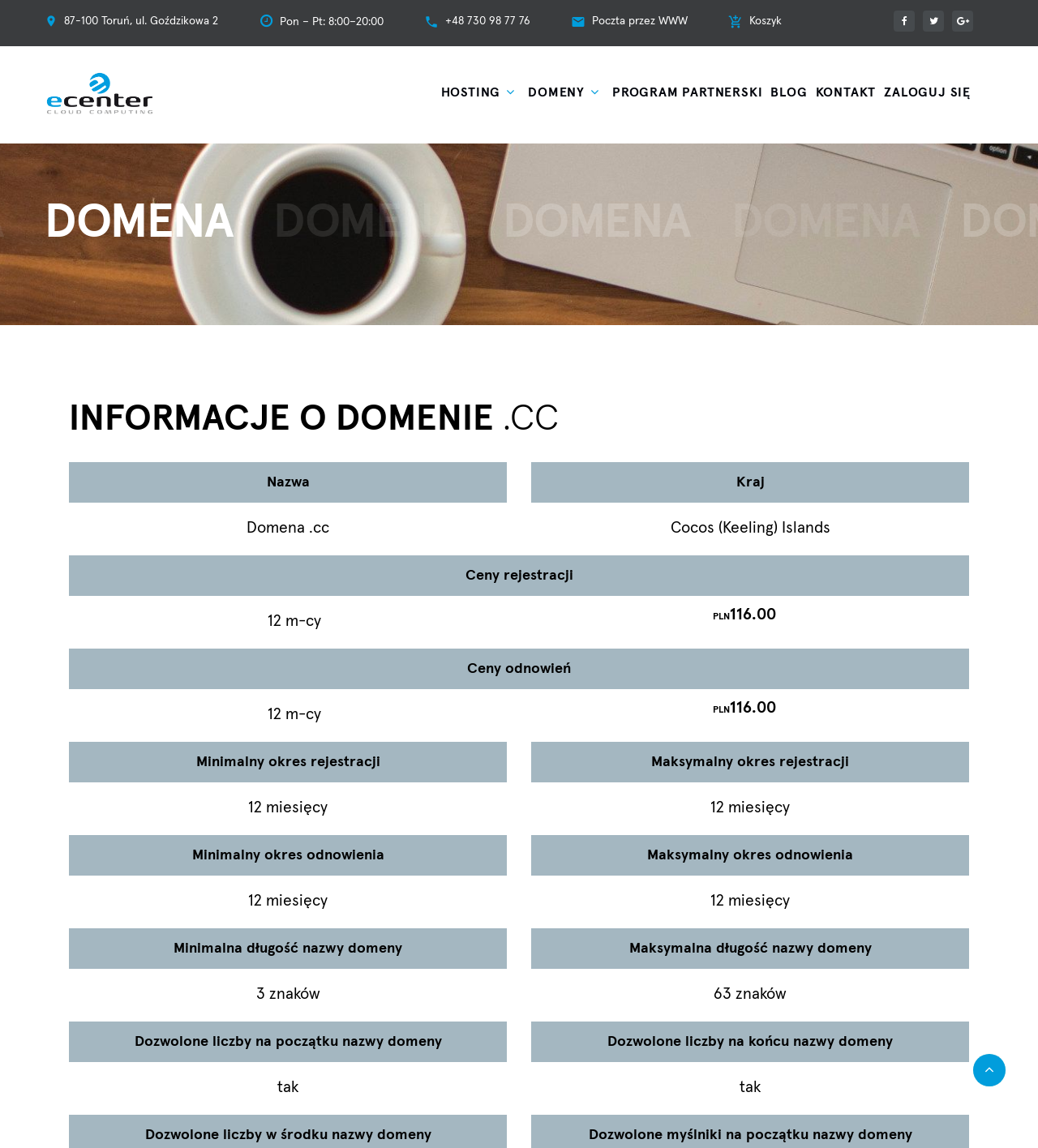Find the bounding box of the web element that fits this description: "Program partnerski".

[0.59, 0.071, 0.735, 0.091]